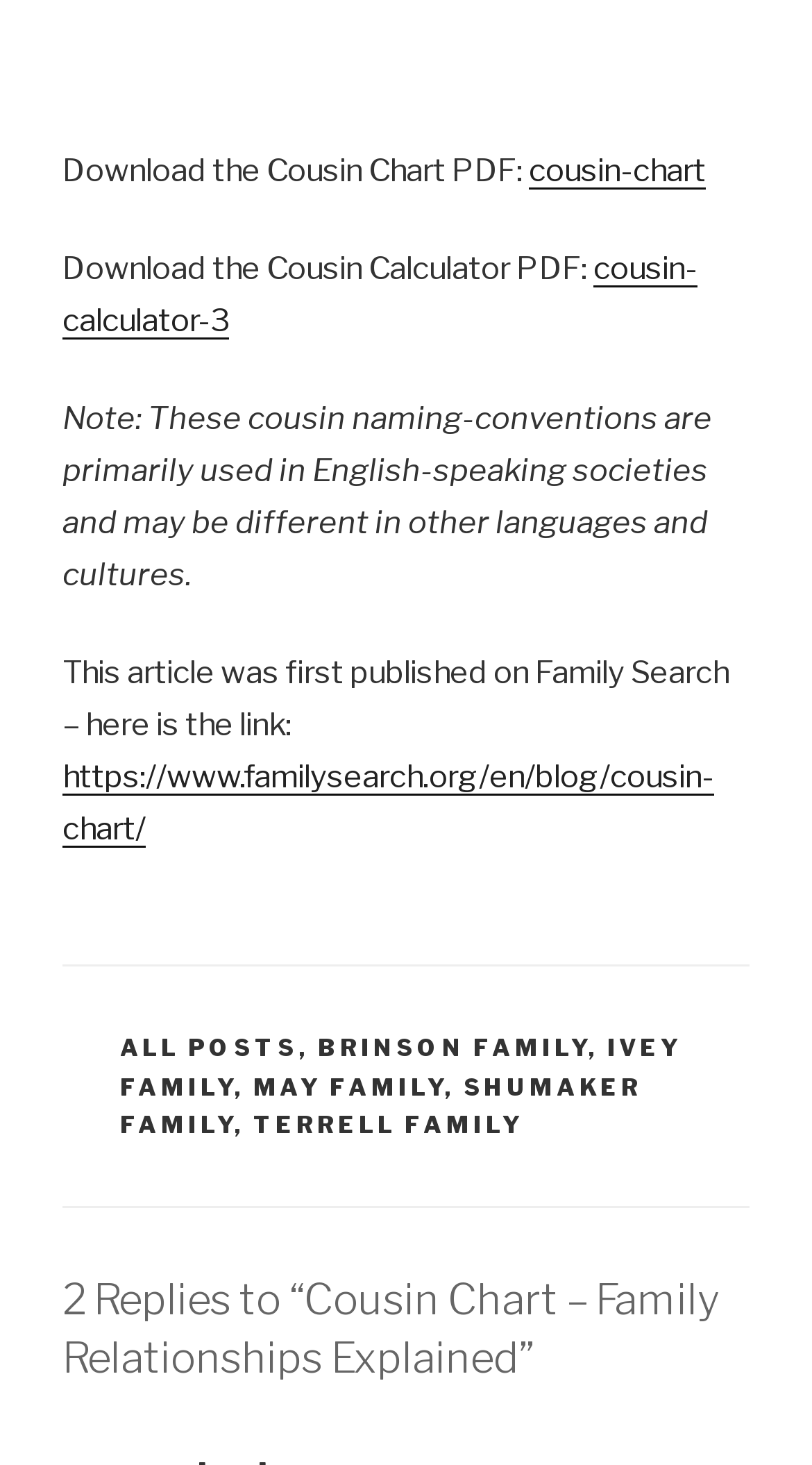How many categories are listed in the footer? Based on the screenshot, please respond with a single word or phrase.

5